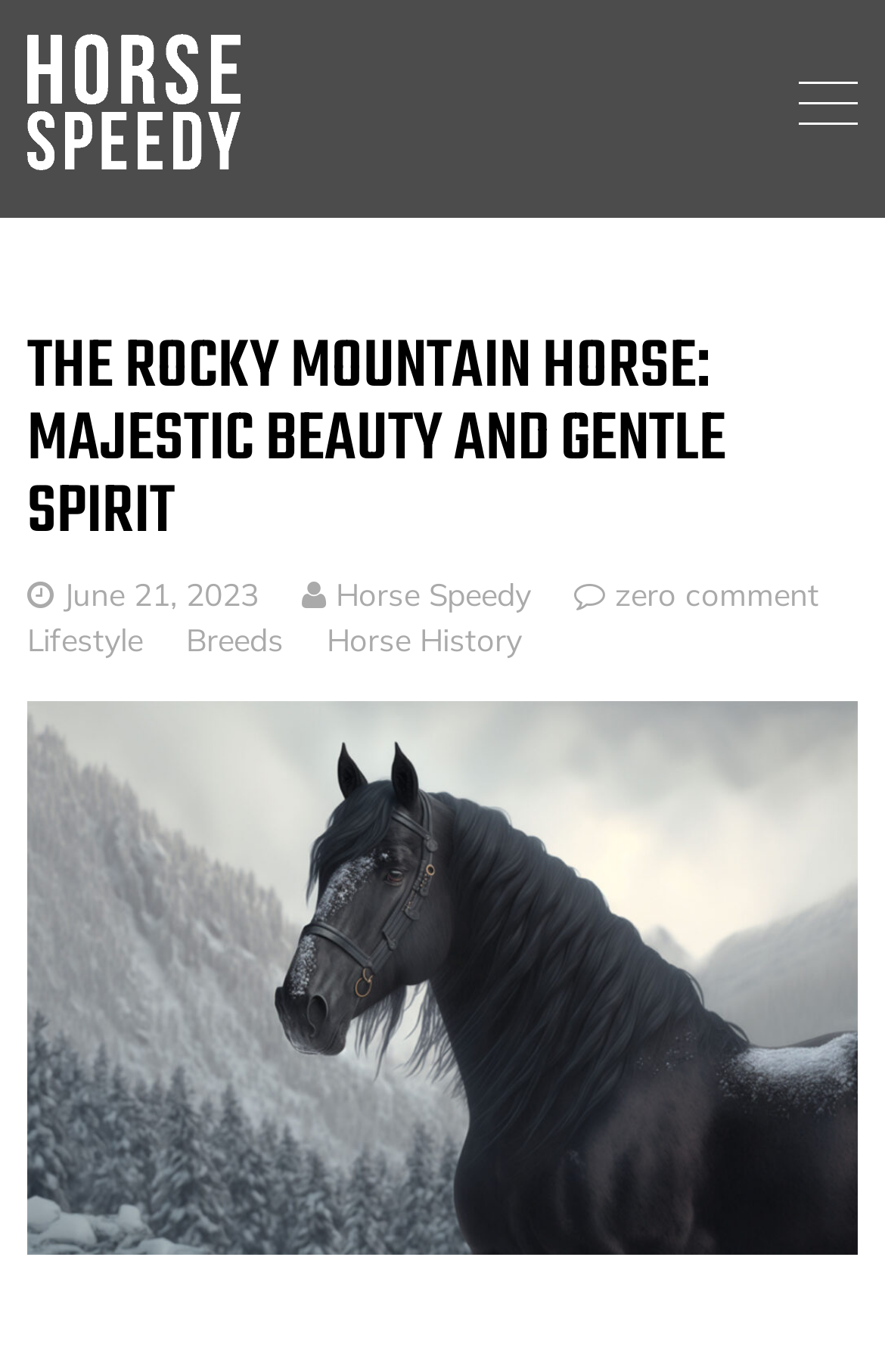What is the date of the latest article?
From the details in the image, answer the question comprehensively.

The date of the latest article can be found near the top of the webpage, which is a link element with the text 'June 21, 2023'.